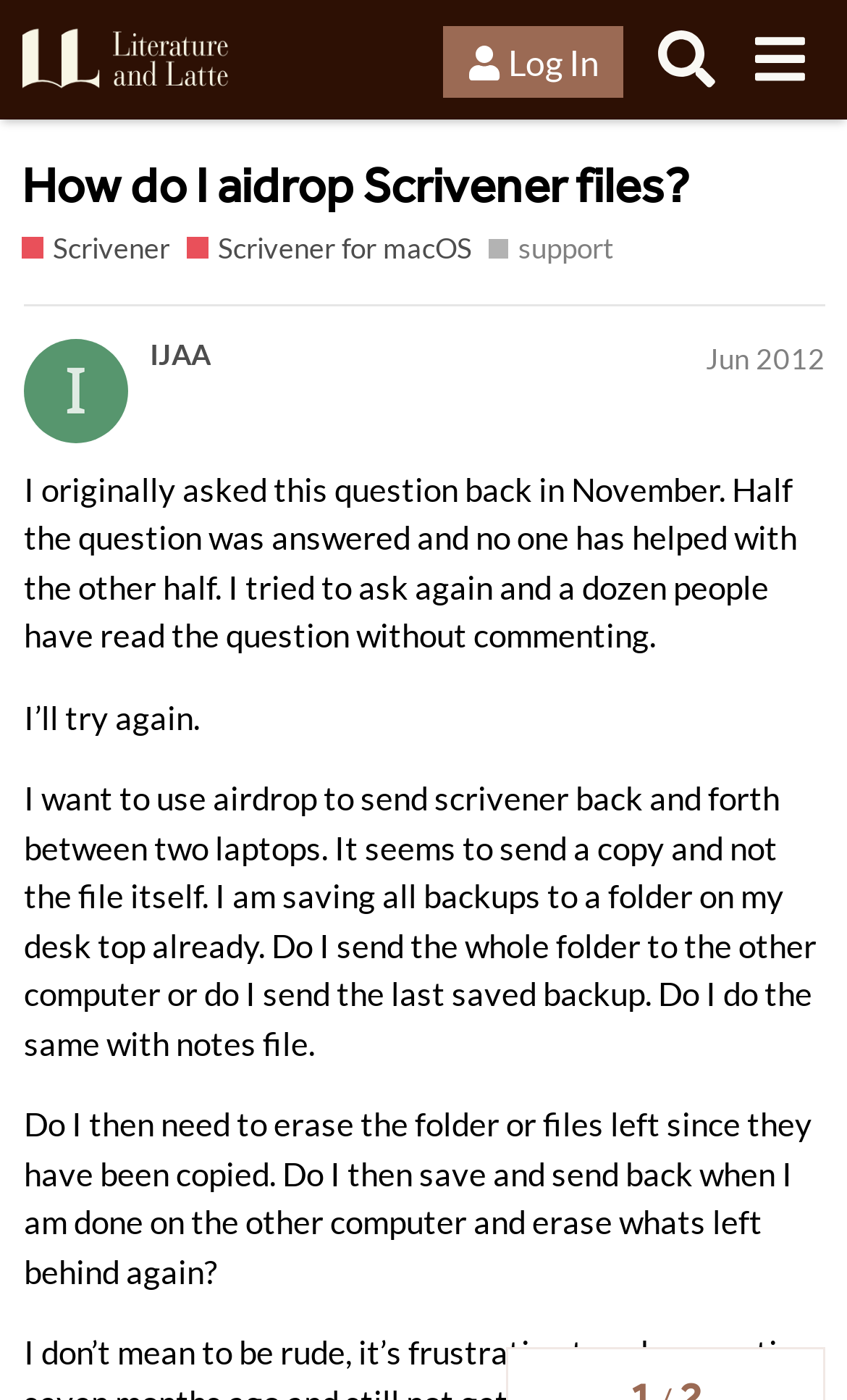Show the bounding box coordinates for the HTML element described as: "Scrivener".

[0.026, 0.163, 0.201, 0.193]